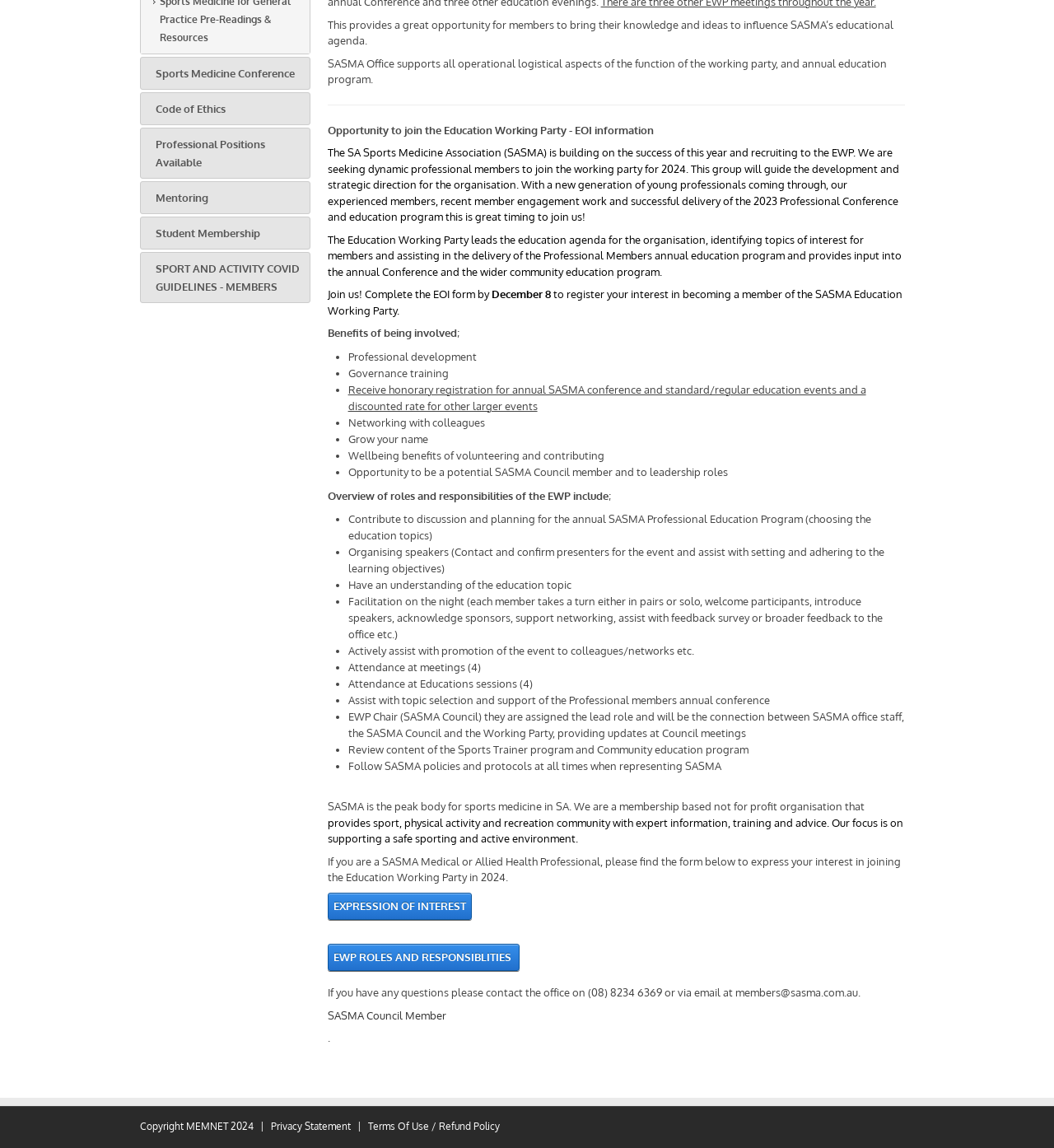Please specify the bounding box coordinates in the format (top-left x, top-left y, bottom-right x, bottom-right y), with values ranging from 0 to 1. Identify the bounding box for the UI component described as follows: Mentoring

[0.134, 0.159, 0.294, 0.186]